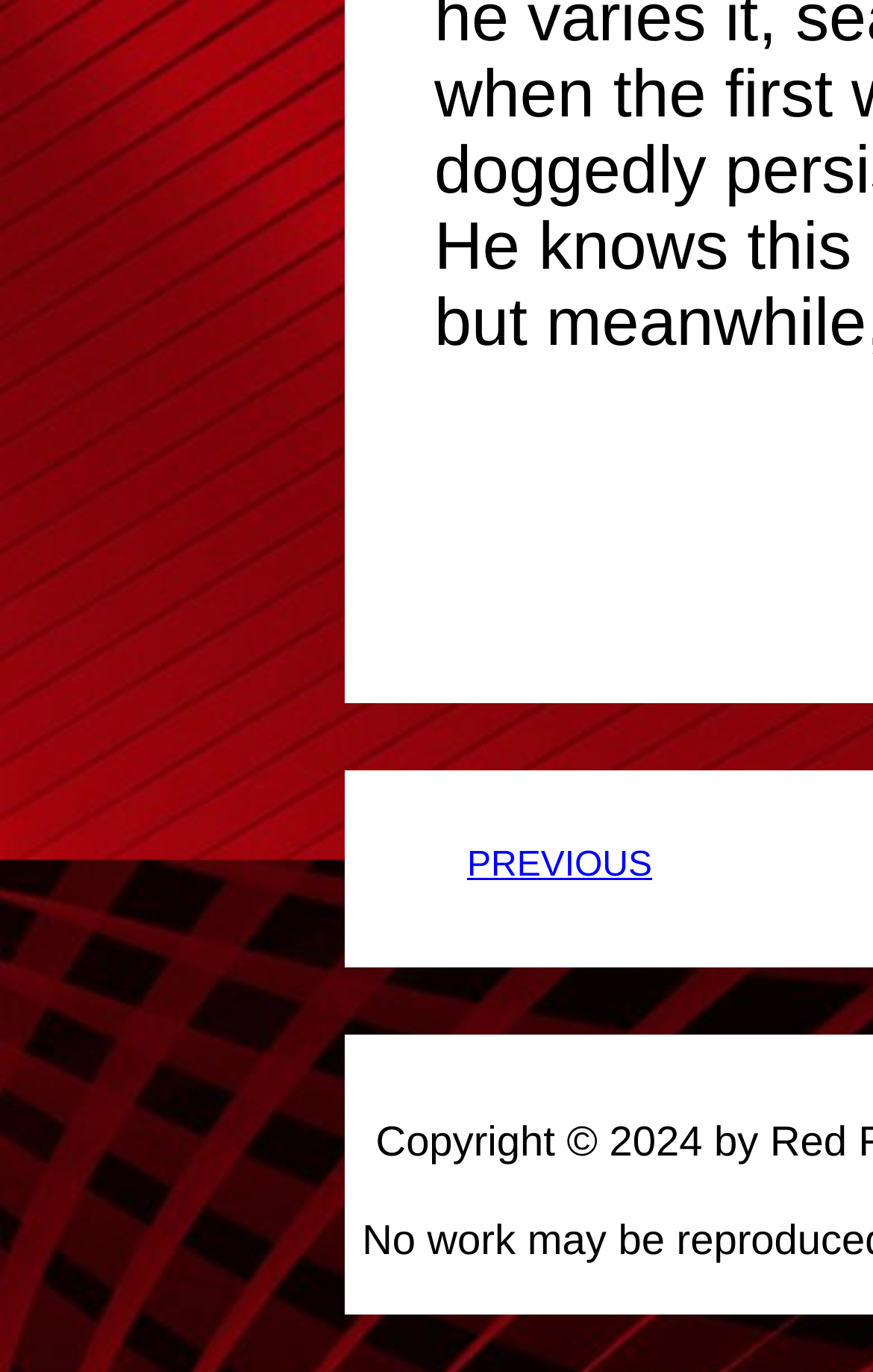Provide the bounding box coordinates for the UI element that is described by this text: "PREVIOUS". The coordinates should be in the form of four float numbers between 0 and 1: [left, top, right, bottom].

[0.535, 0.617, 0.747, 0.645]